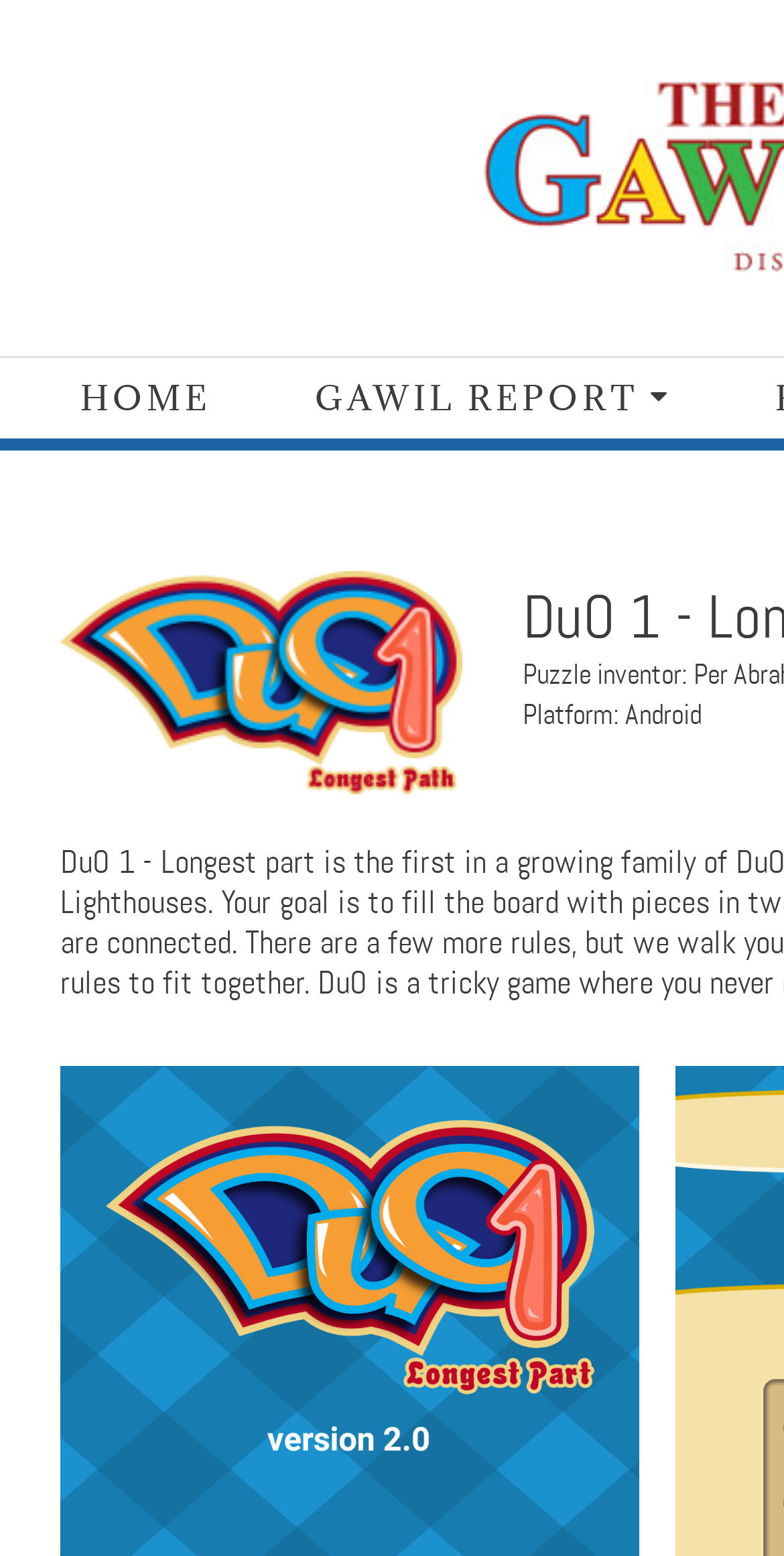Identify the webpage's primary heading and generate its text.

DuO 1 - Longest Part